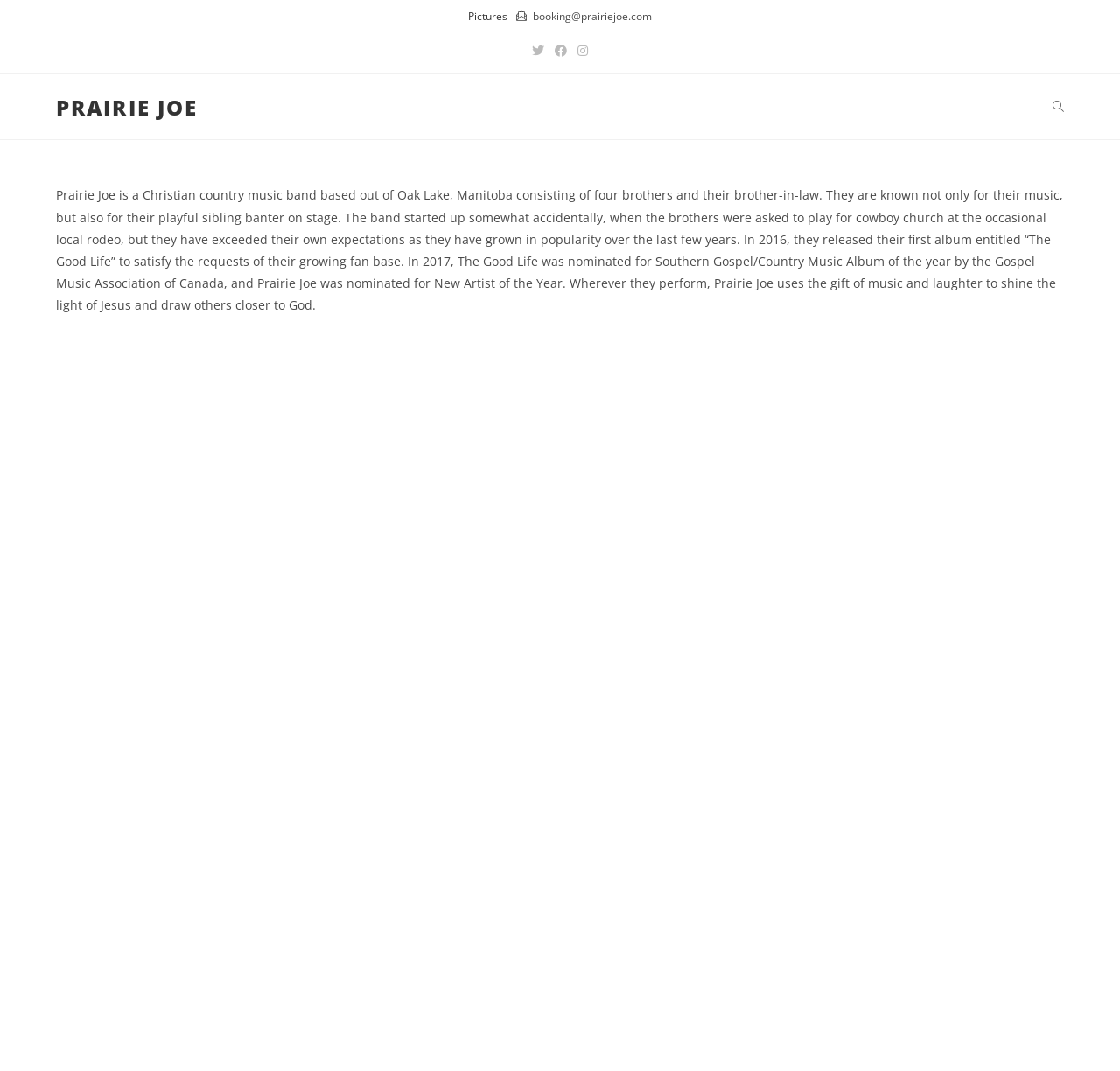Using the description "Pictures", predict the bounding box of the relevant HTML element.

[0.418, 0.007, 0.453, 0.024]